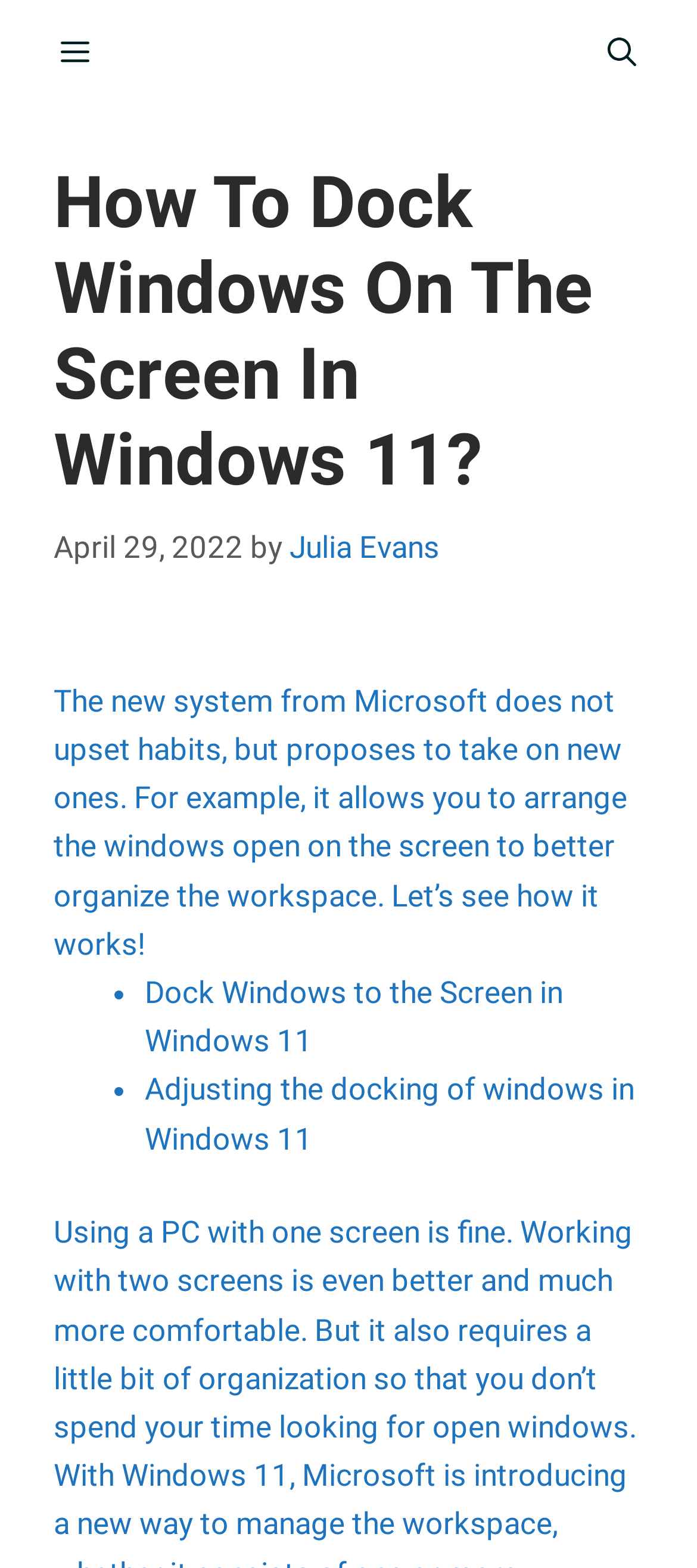Use a single word or phrase to respond to the question:
How many list markers are there in the article?

2